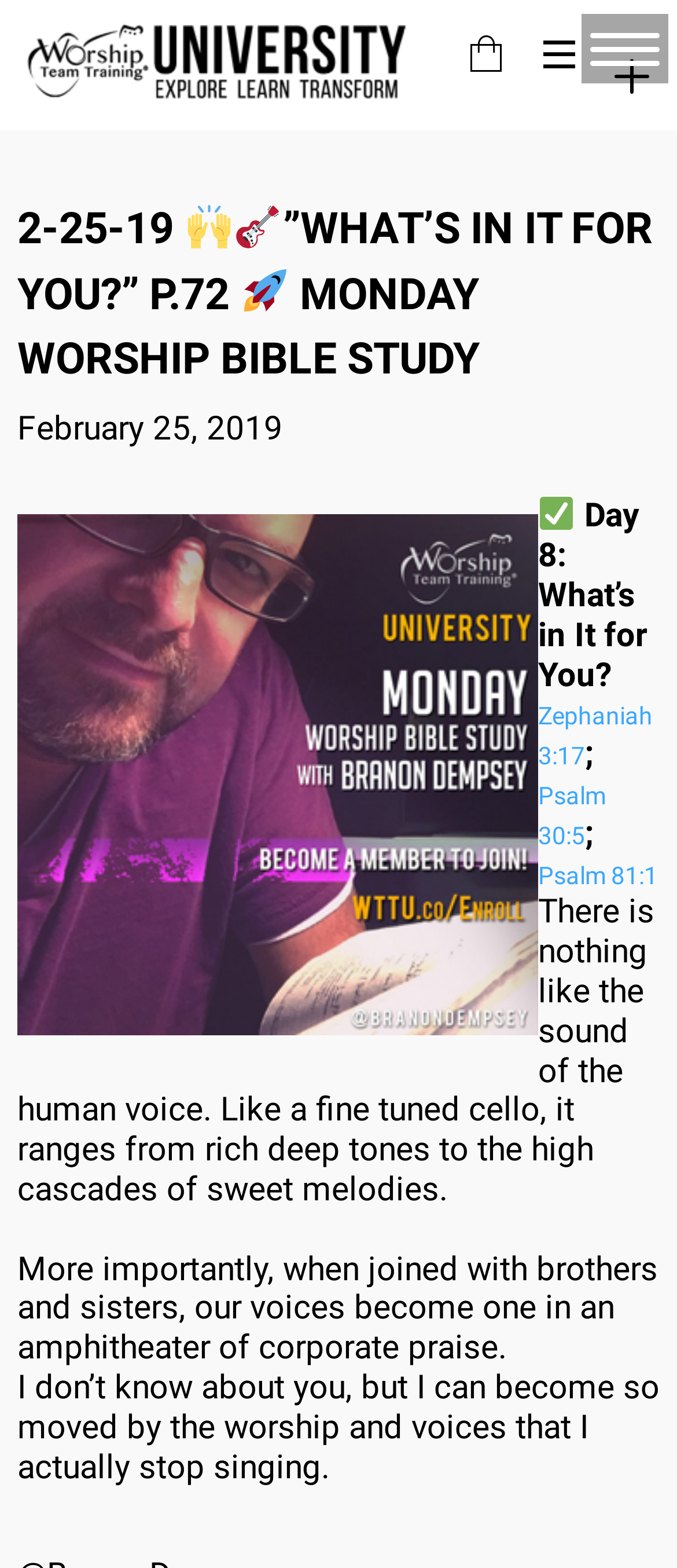Given the element description parent_node: 10:12 AM aria-label="Menu", identify the bounding box coordinates for the UI element on the webpage screenshot. The format should be (top-left x, top-left y, bottom-right x, bottom-right y), with values between 0 and 1.

[0.859, 0.009, 0.987, 0.053]